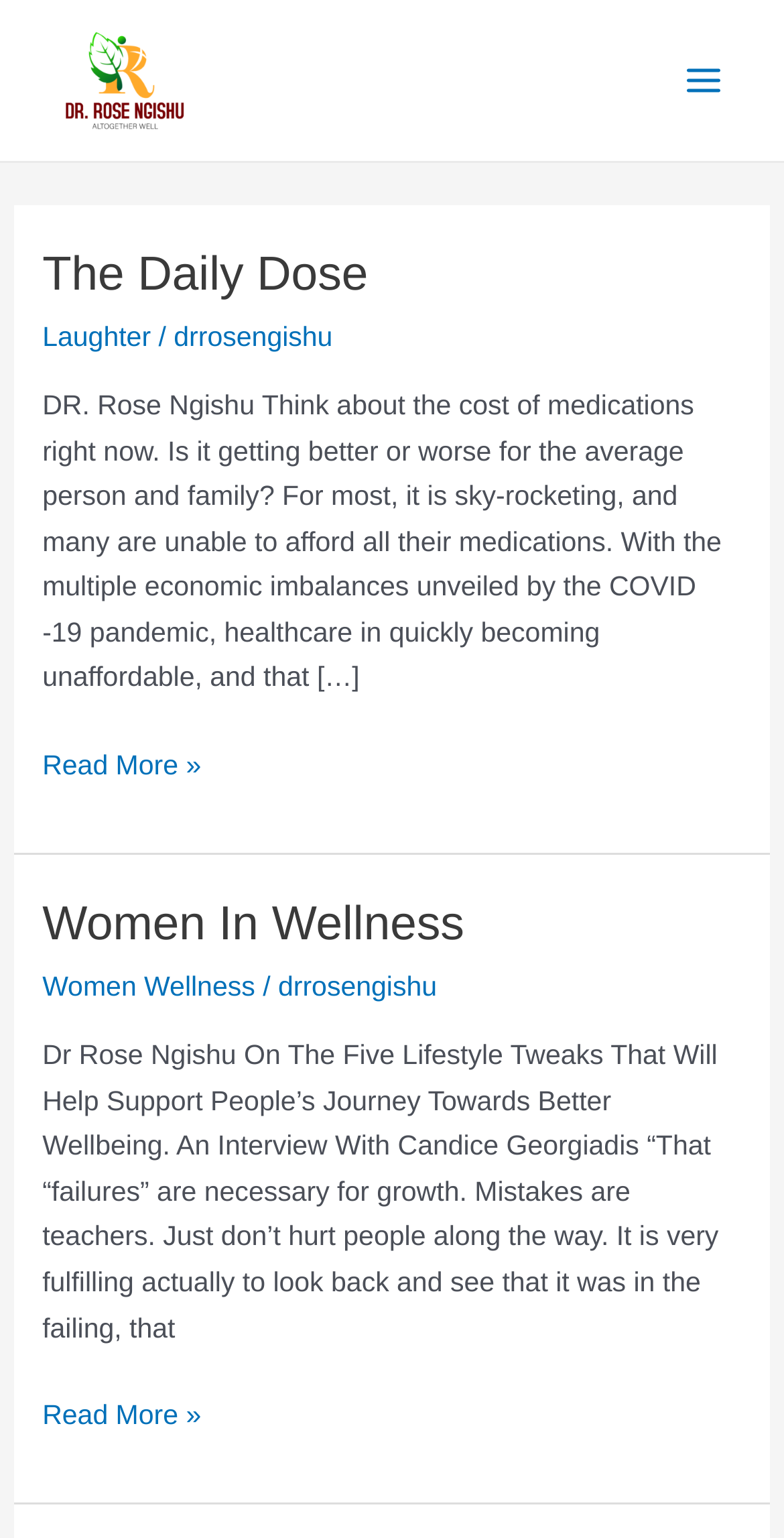How many articles are on the webpage?
Observe the image and answer the question with a one-word or short phrase response.

2